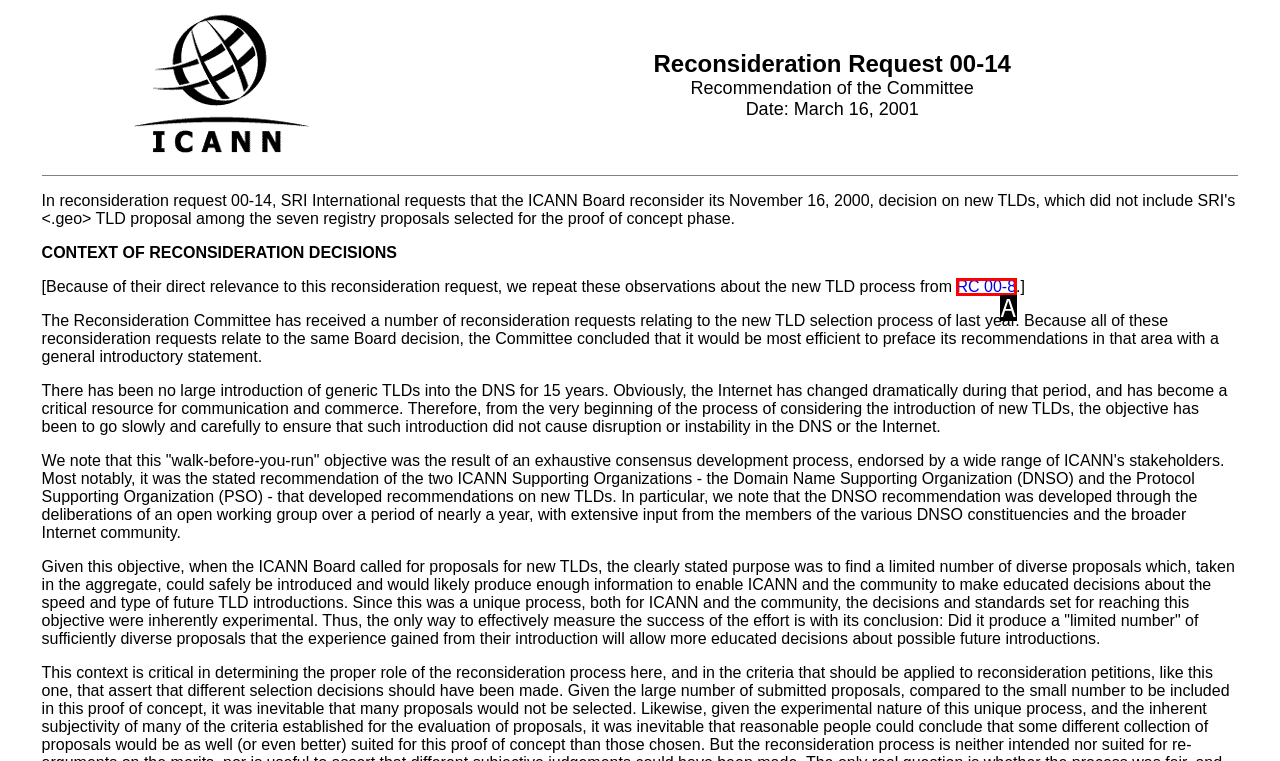Match the element description: RC 00-8 to the correct HTML element. Answer with the letter of the selected option.

A